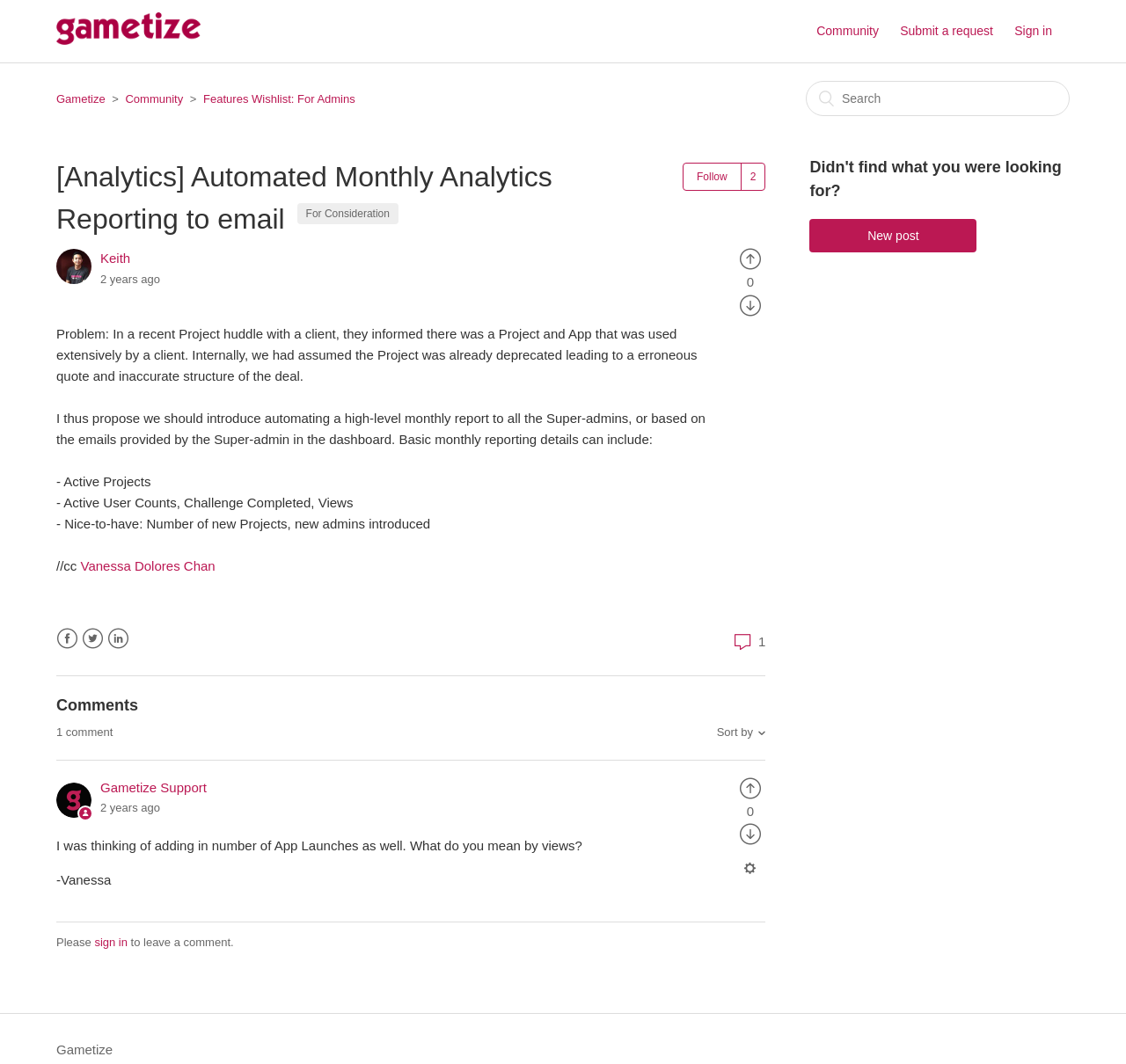Pinpoint the bounding box coordinates of the clickable element needed to complete the instruction: "Follow the post". The coordinates should be provided as four float numbers between 0 and 1: [left, top, right, bottom].

[0.606, 0.153, 0.68, 0.179]